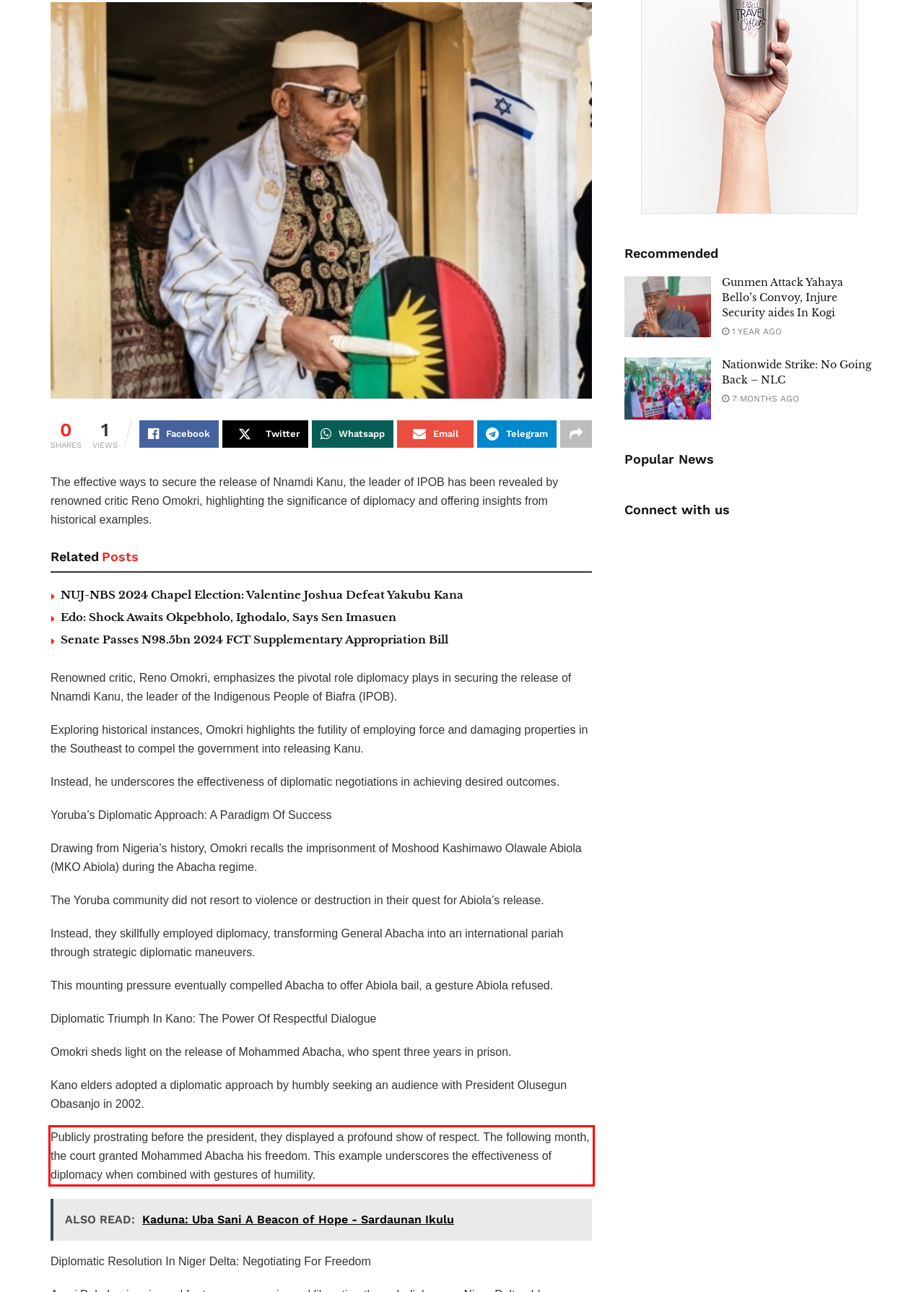Identify and transcribe the text content enclosed by the red bounding box in the given screenshot.

Publicly prostrating before the president, they displayed a profound show of respect. The following month, the court granted Mohammed Abacha his freedom. This example underscores the effectiveness of diplomacy when combined with gestures of humility.